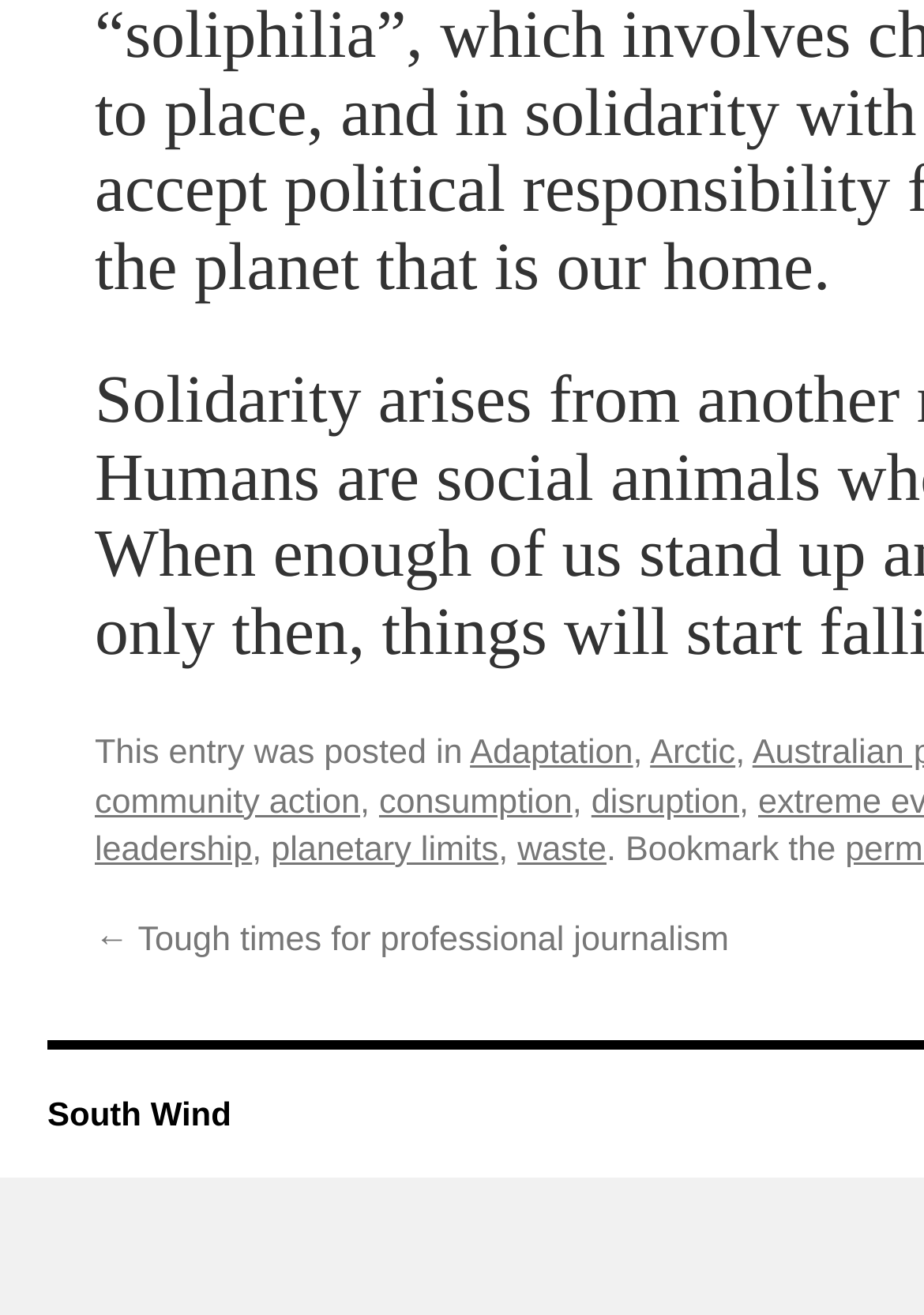How many links are there in the webpage?
Provide a short answer using one word or a brief phrase based on the image.

9